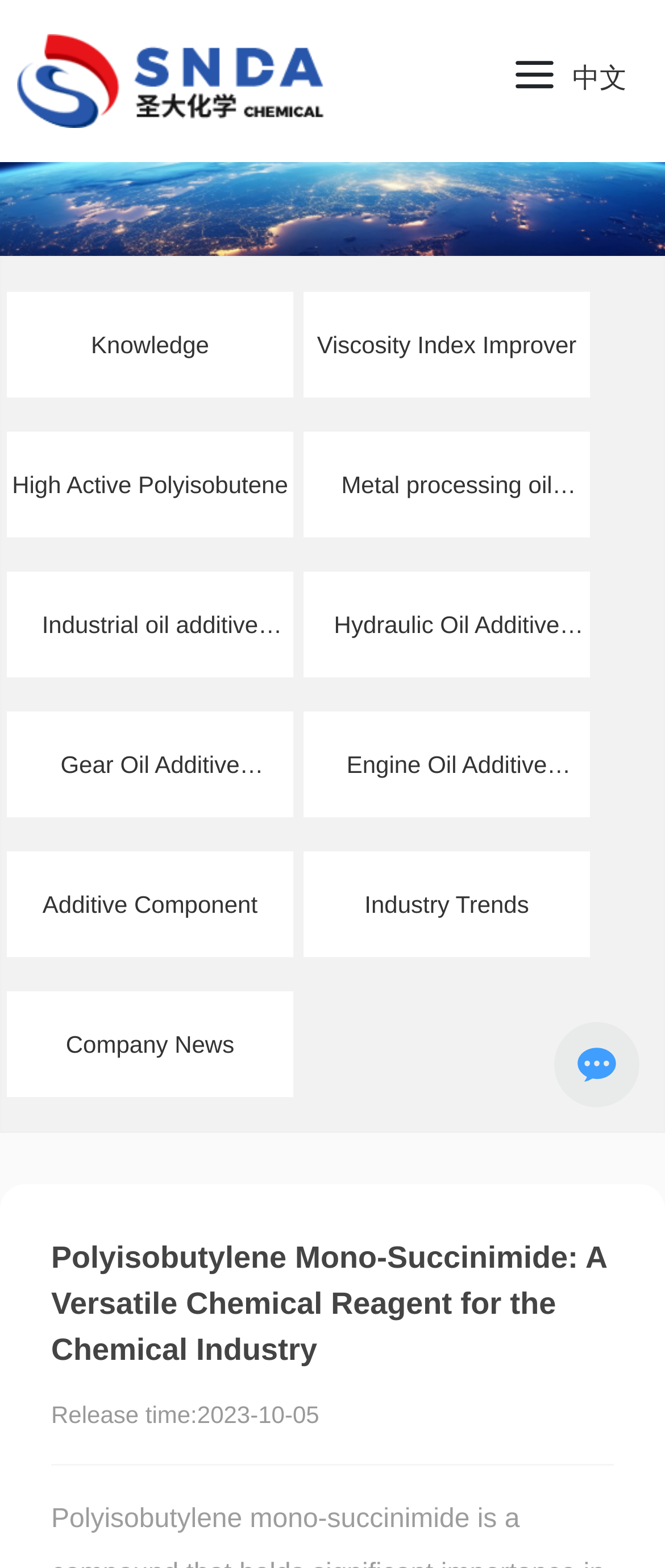Please identify the bounding box coordinates of the element's region that needs to be clicked to fulfill the following instruction: "learn about Viscosity Index Improver". The bounding box coordinates should consist of four float numbers between 0 and 1, i.e., [left, top, right, bottom].

[0.456, 0.186, 0.887, 0.253]